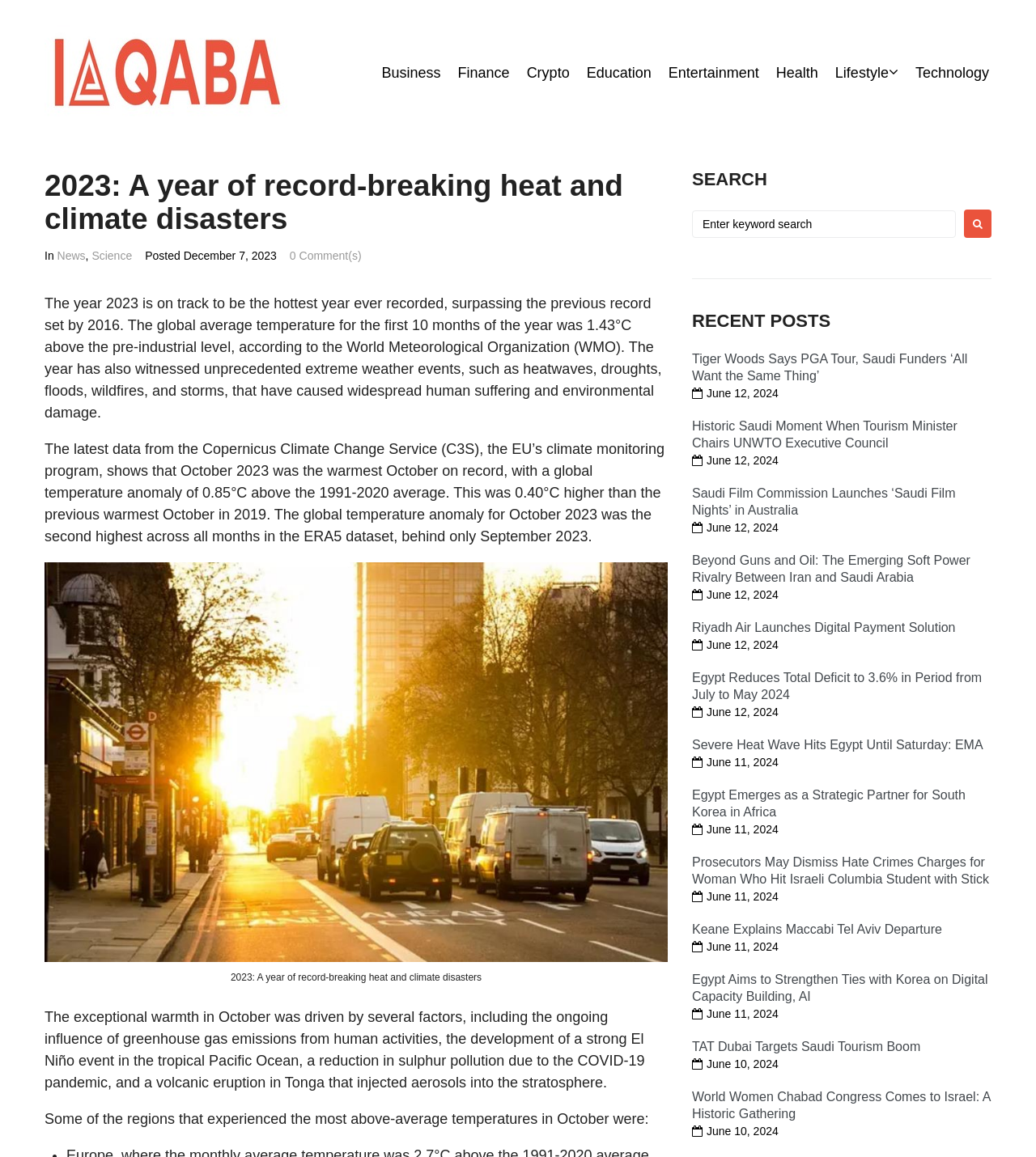What is the content of the figure described by 'caption-attachment-12667'?
Craft a detailed and extensive response to the question.

The figure described by 'caption-attachment-12667' contains an image with a caption, which suggests that its content is an image related to the article.